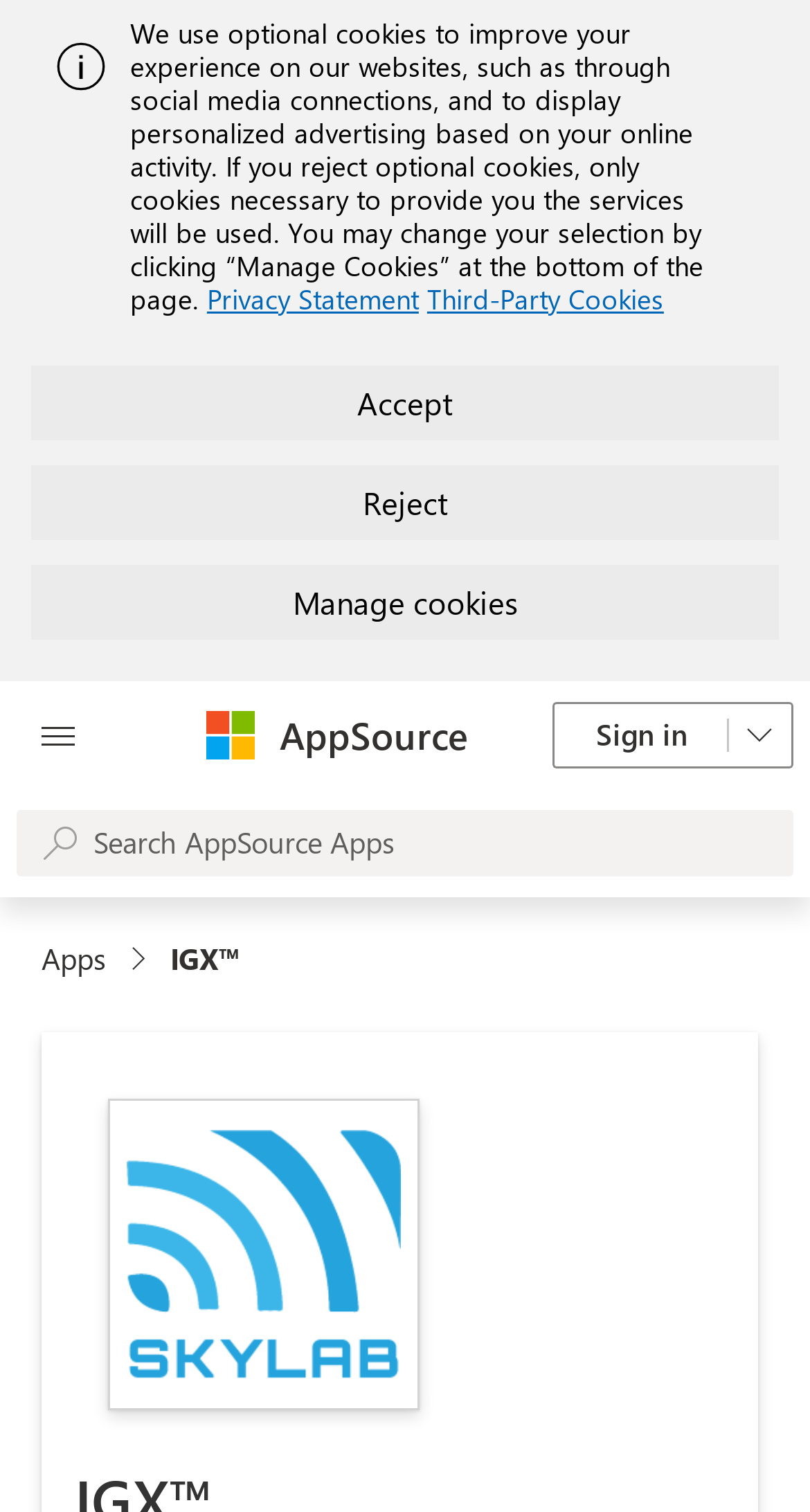What is the text above the 'Sign in' button?
Identify the answer in the screenshot and reply with a single word or phrase.

We use optional cookies...